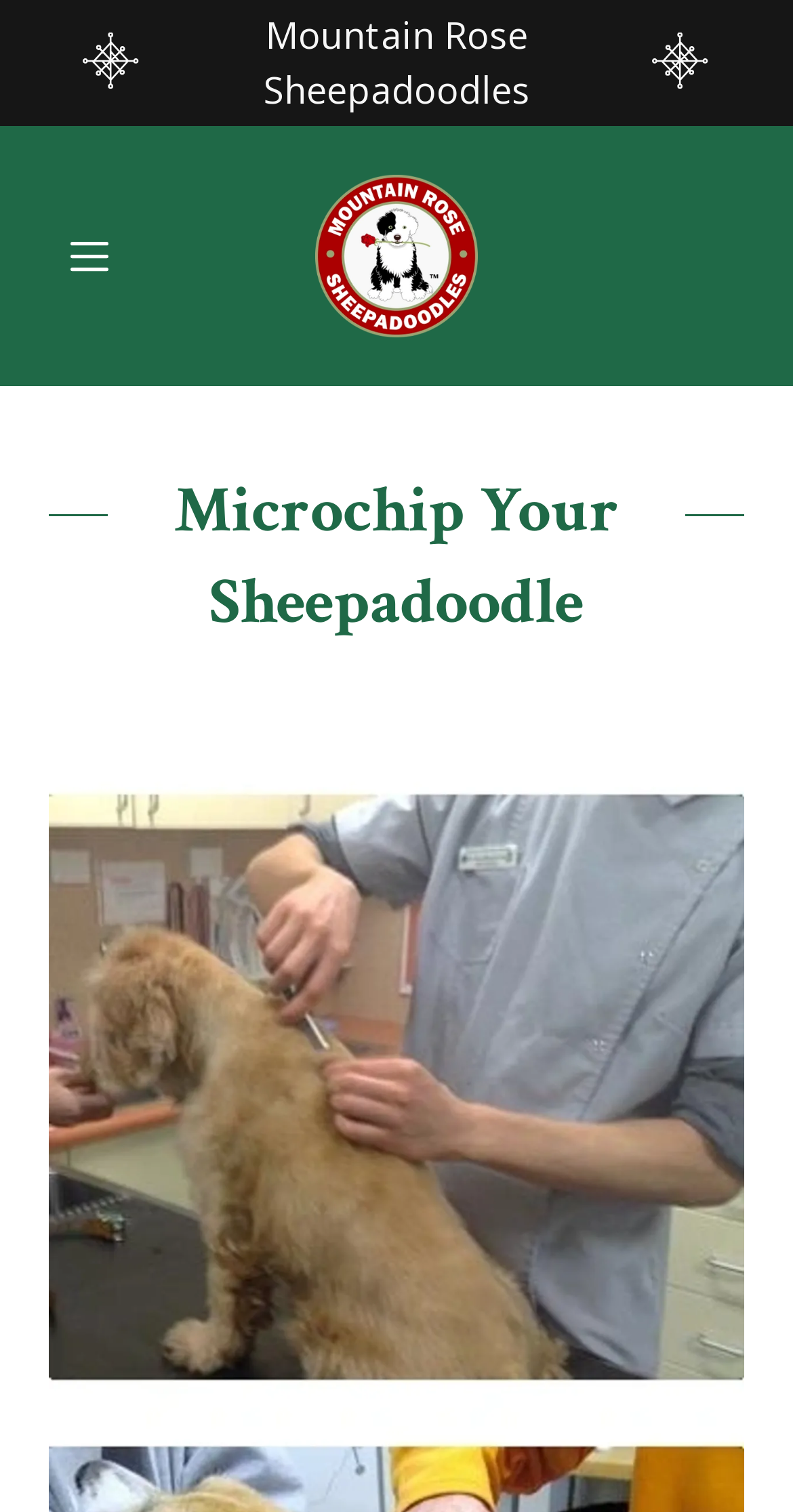Please provide the bounding box coordinate of the region that matches the element description: aria-label="Hamburger Site Navigation Icon". Coordinates should be in the format (top-left x, top-left y, bottom-right x, bottom-right y) and all values should be between 0 and 1.

[0.062, 0.142, 0.193, 0.196]